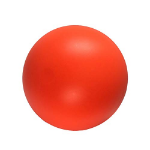What is the purpose of the ball's bright color?
Based on the screenshot, provide a one-word or short-phrase response.

Attract pets and visibility